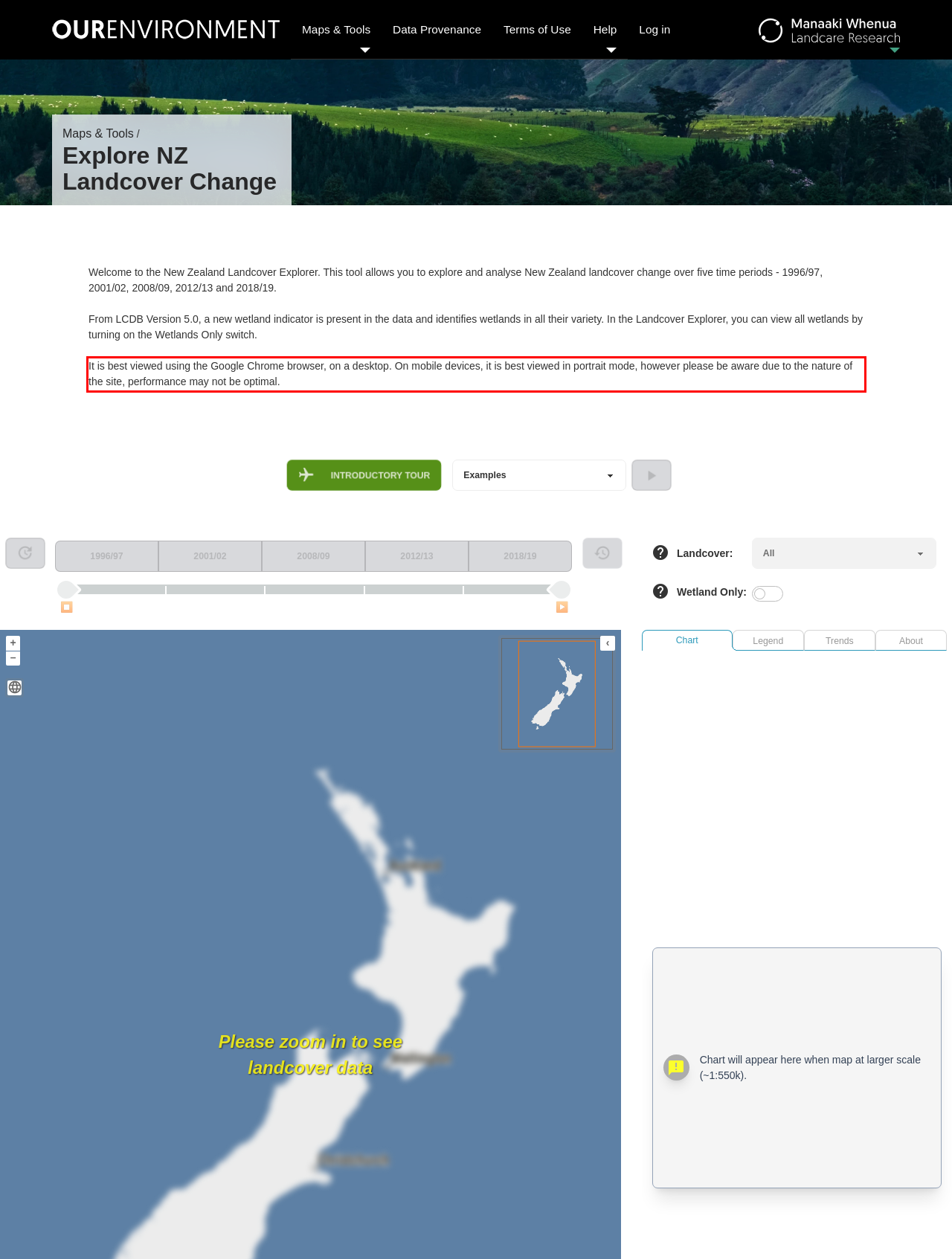Given a screenshot of a webpage containing a red rectangle bounding box, extract and provide the text content found within the red bounding box.

It is best viewed using the Google Chrome browser, on a desktop. On mobile devices, it is best viewed in portrait mode, however please be aware due to the nature of the site, performance may not be optimal.